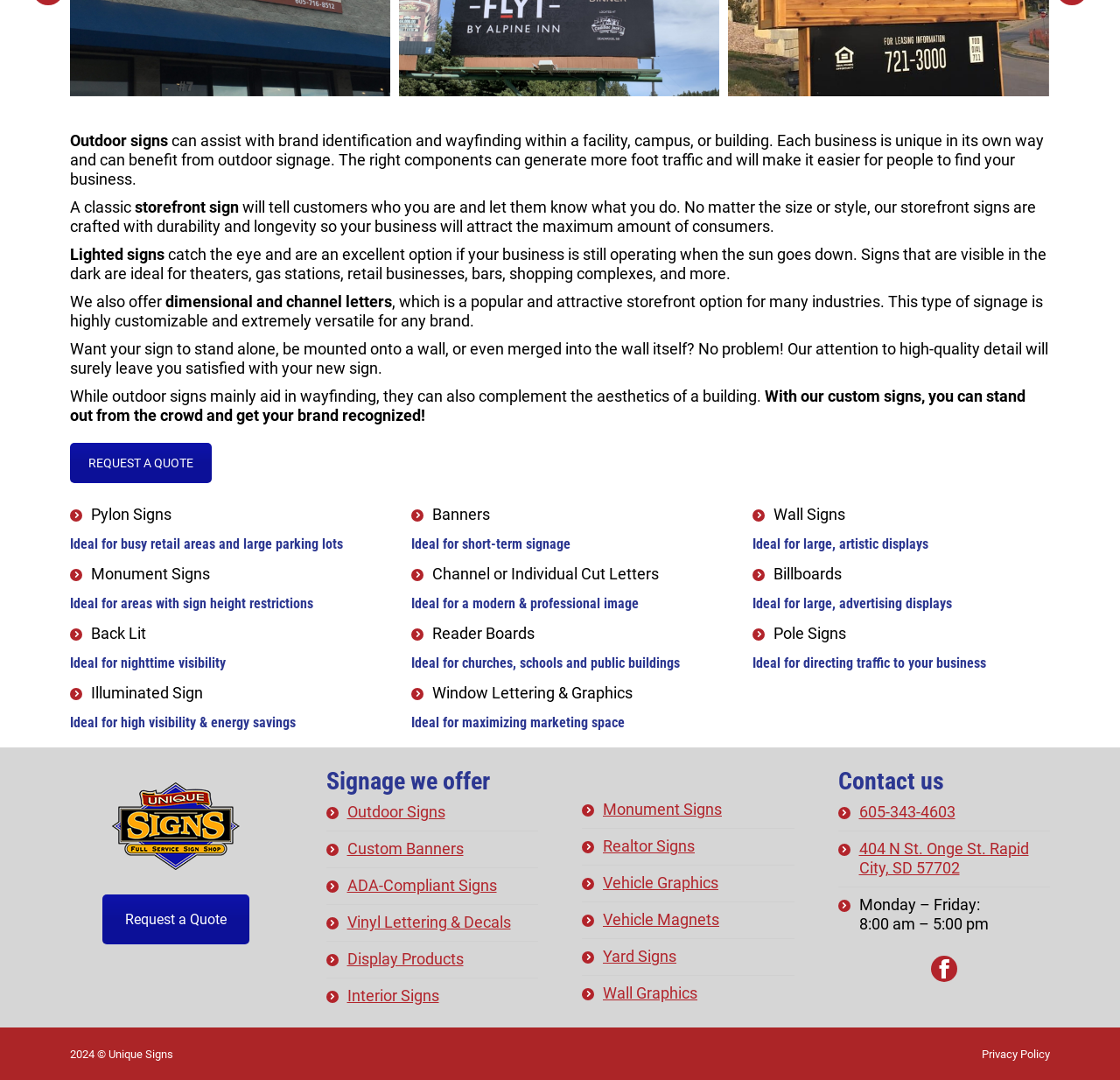Provide the bounding box coordinates, formatted as (top-left x, top-left y, bottom-right x, bottom-right y), with all values being floating point numbers between 0 and 1. Identify the bounding box of the UI element that matches the description: Go to Top

[0.961, 0.478, 0.992, 0.511]